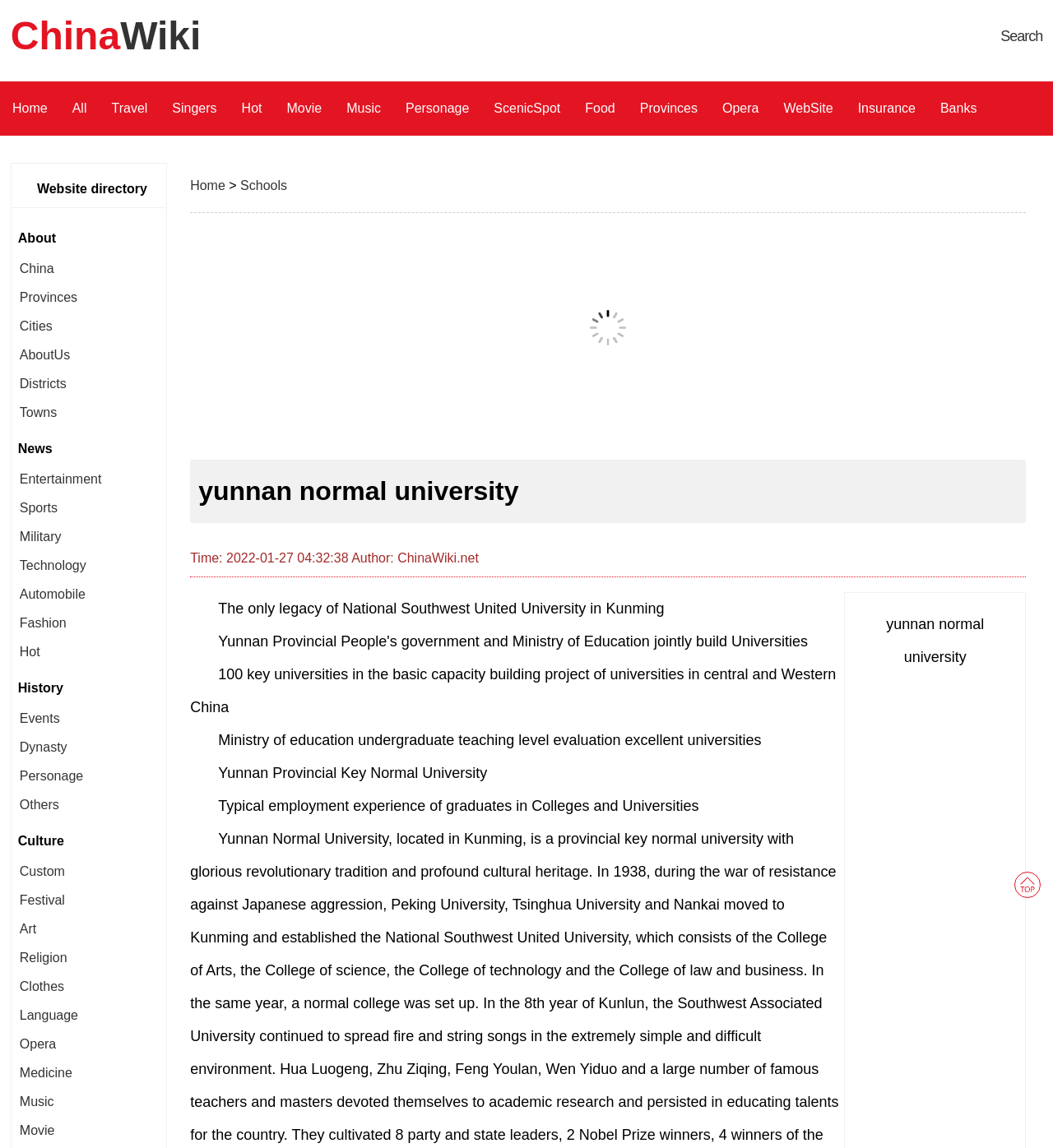Can you find the bounding box coordinates of the area I should click to execute the following instruction: "check the 'About' section"?

[0.017, 0.201, 0.053, 0.214]